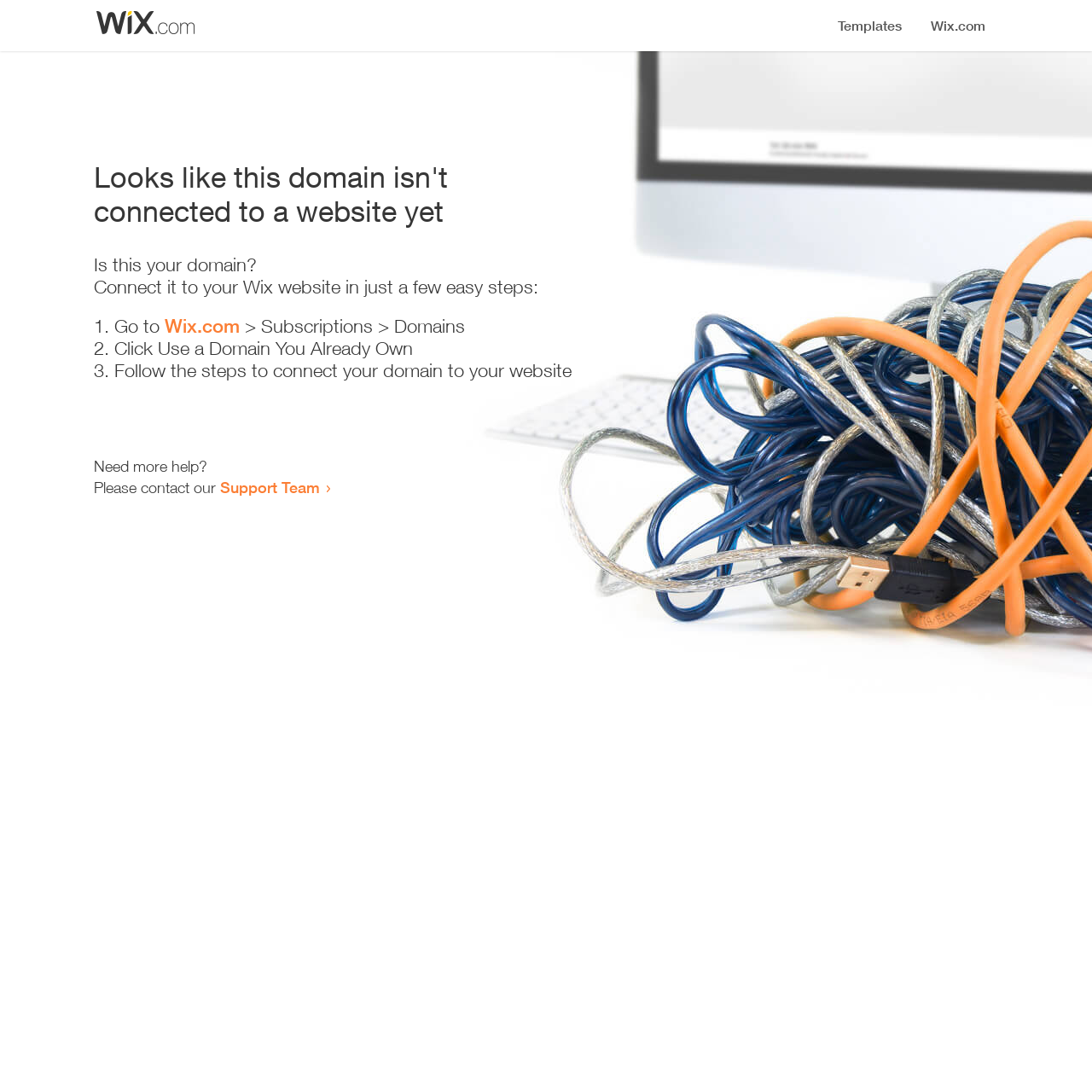Please determine the bounding box coordinates for the UI element described as: "Support Team".

[0.202, 0.438, 0.293, 0.455]